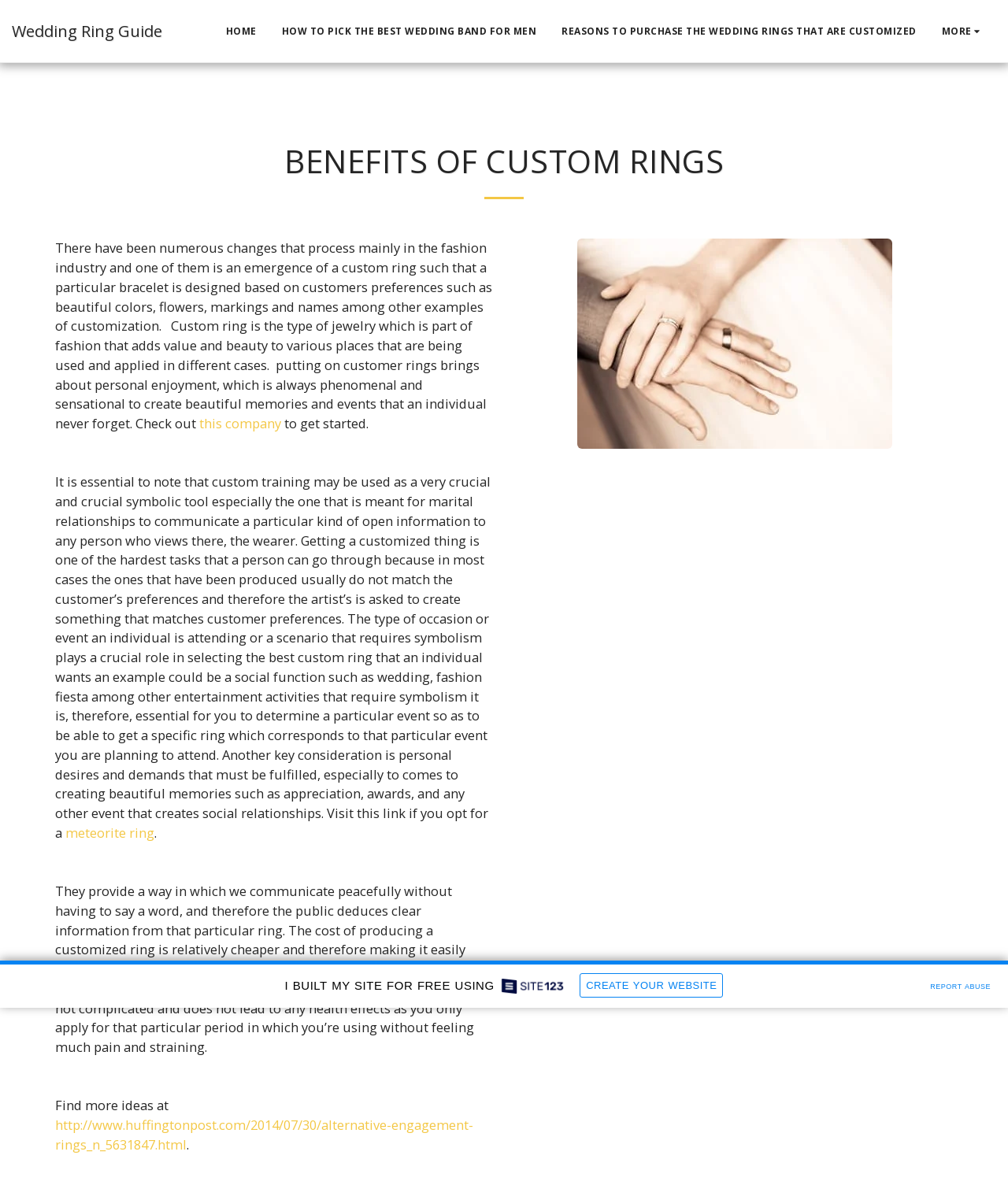Answer the question with a single word or phrase: 
What is the main topic of this webpage?

Custom Rings